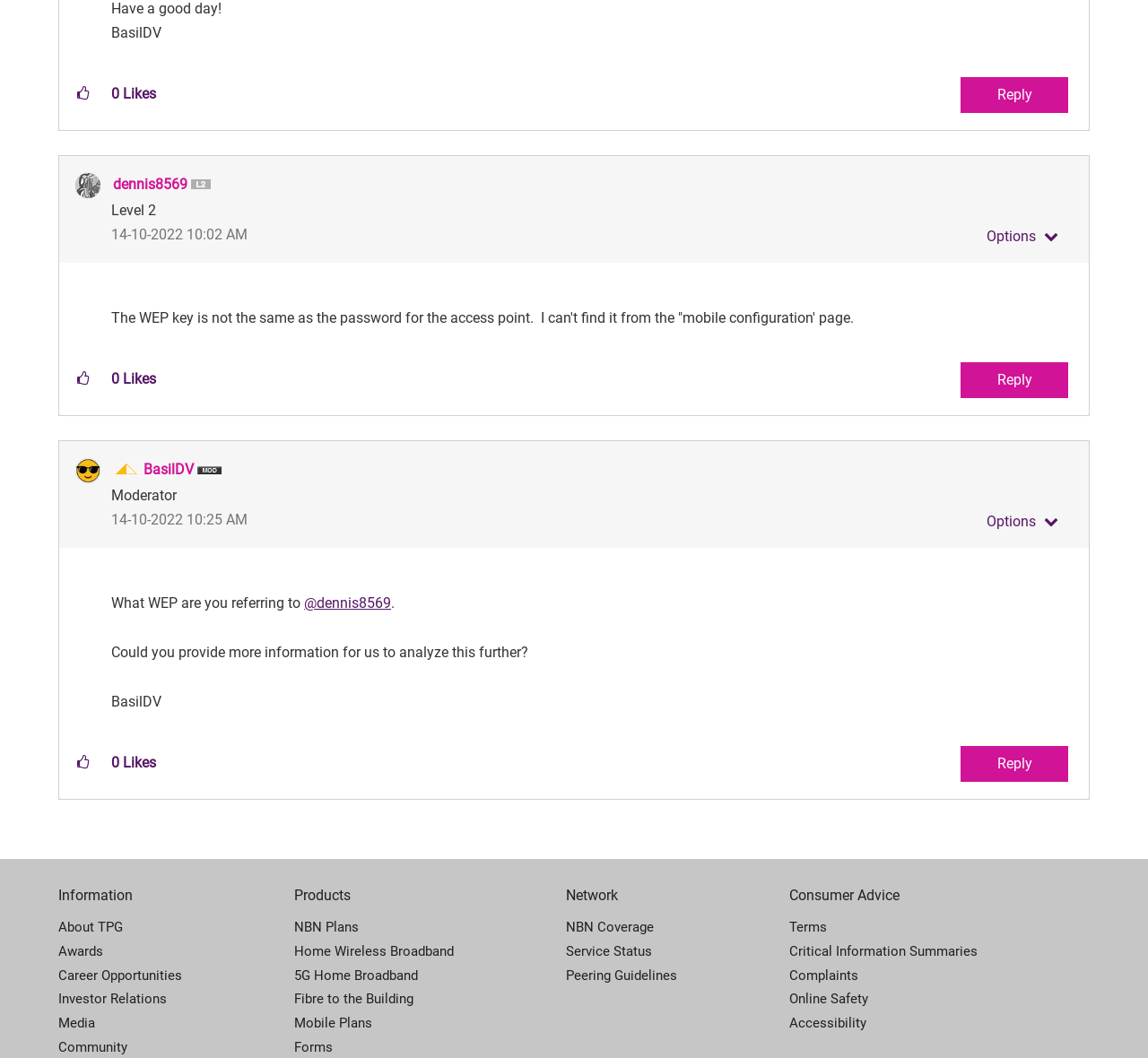Pinpoint the bounding box coordinates of the area that must be clicked to complete this instruction: "Click the reply button".

[0.837, 0.073, 0.93, 0.107]